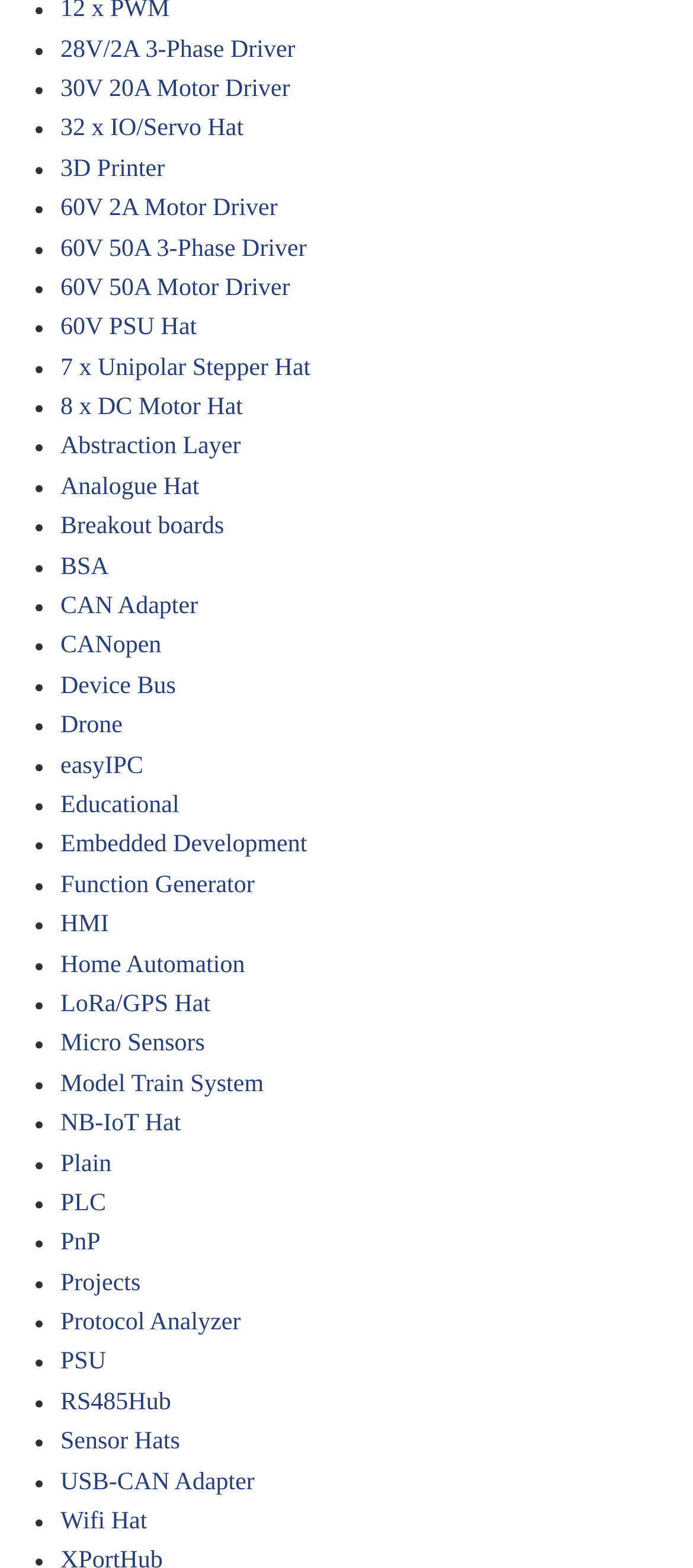Identify the bounding box coordinates of the specific part of the webpage to click to complete this instruction: "Click on 28V/2A 3-Phase Driver".

[0.087, 0.023, 0.426, 0.04]